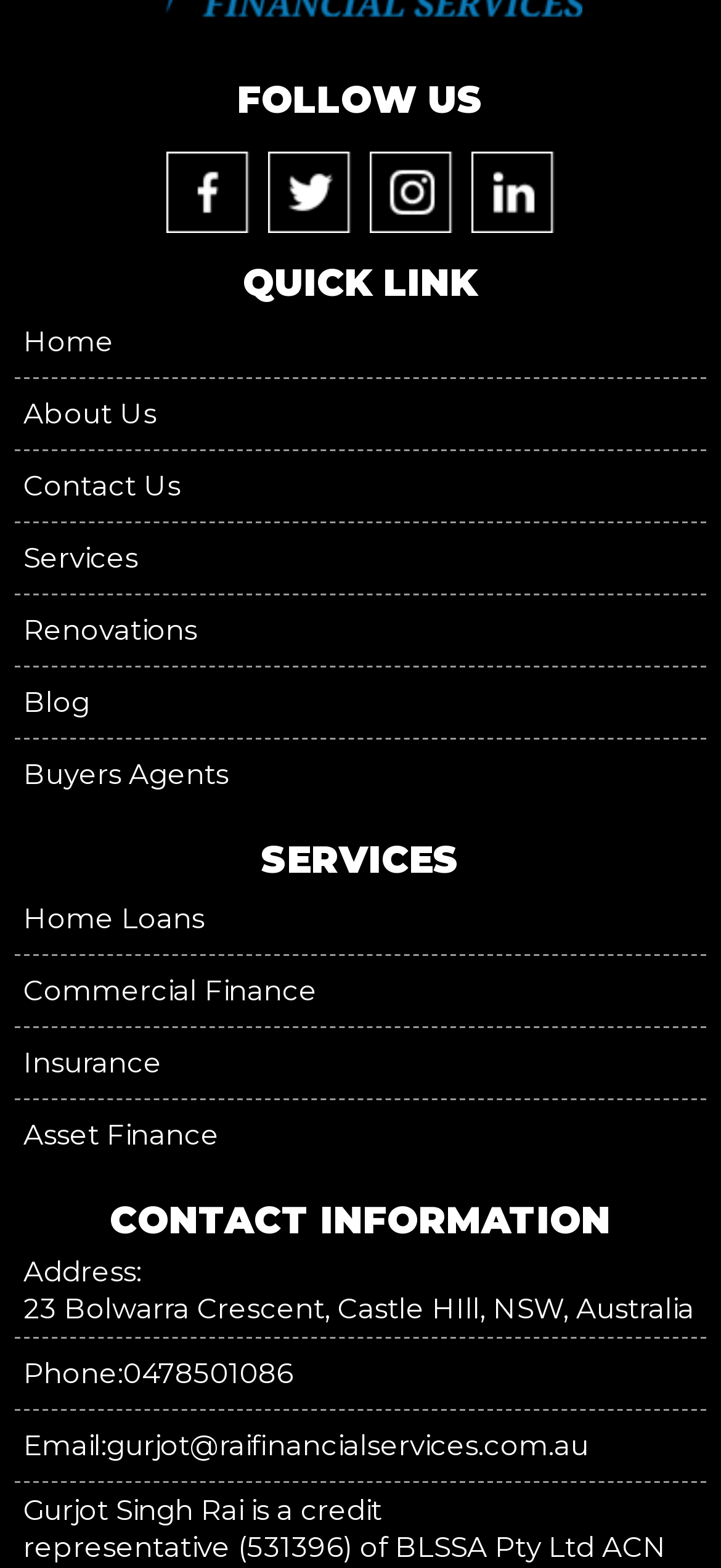Who is the credit representative? Look at the image and give a one-word or short phrase answer.

Gurjot Singh Rai